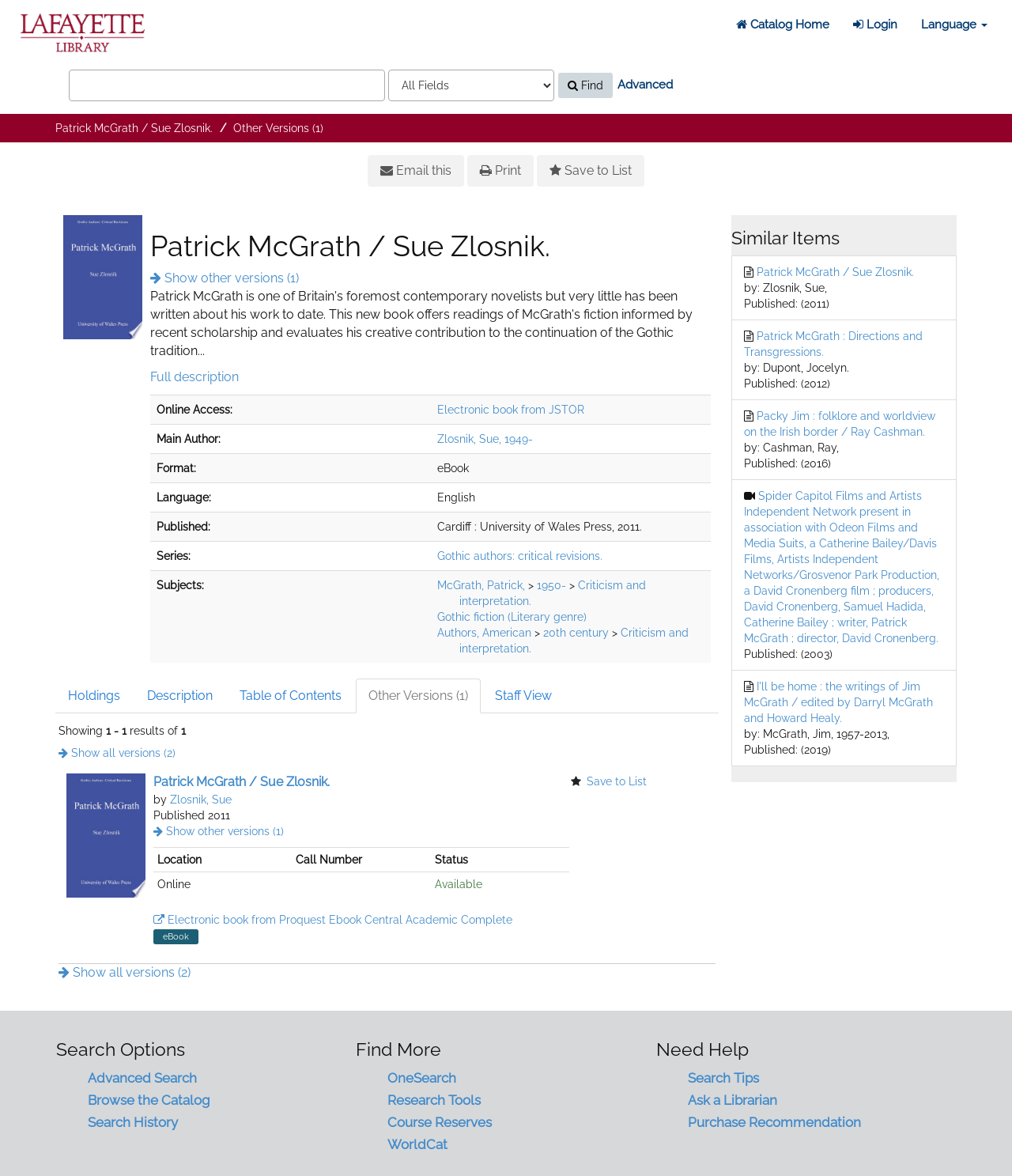Pinpoint the bounding box coordinates of the clickable area necessary to execute the following instruction: "Login". The coordinates should be given as four float numbers between 0 and 1, namely [left, top, right, bottom].

[0.831, 0.004, 0.898, 0.038]